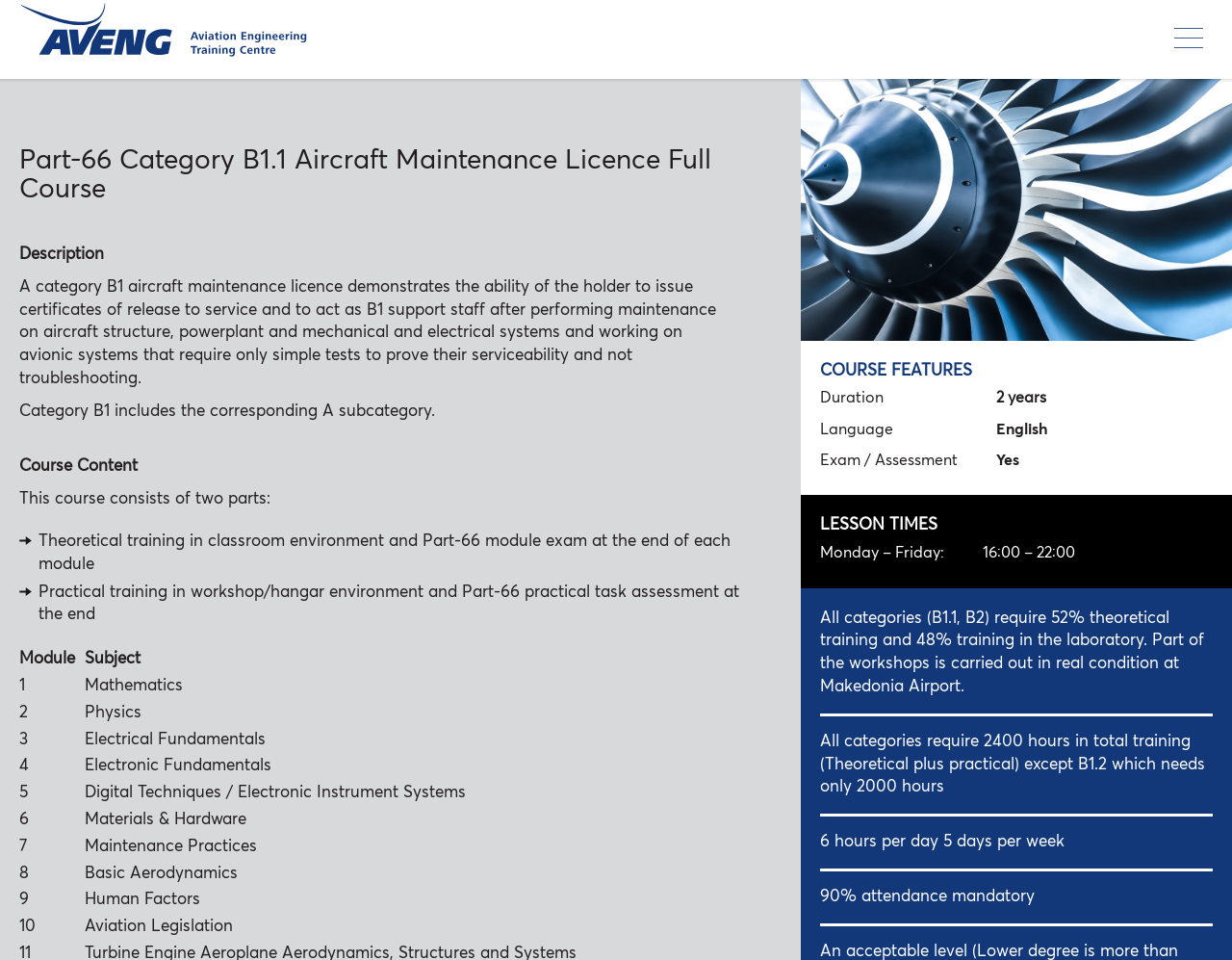Predict the bounding box of the UI element that fits this description: "alt="Home"".

[0.016, 0.054, 0.25, 0.069]